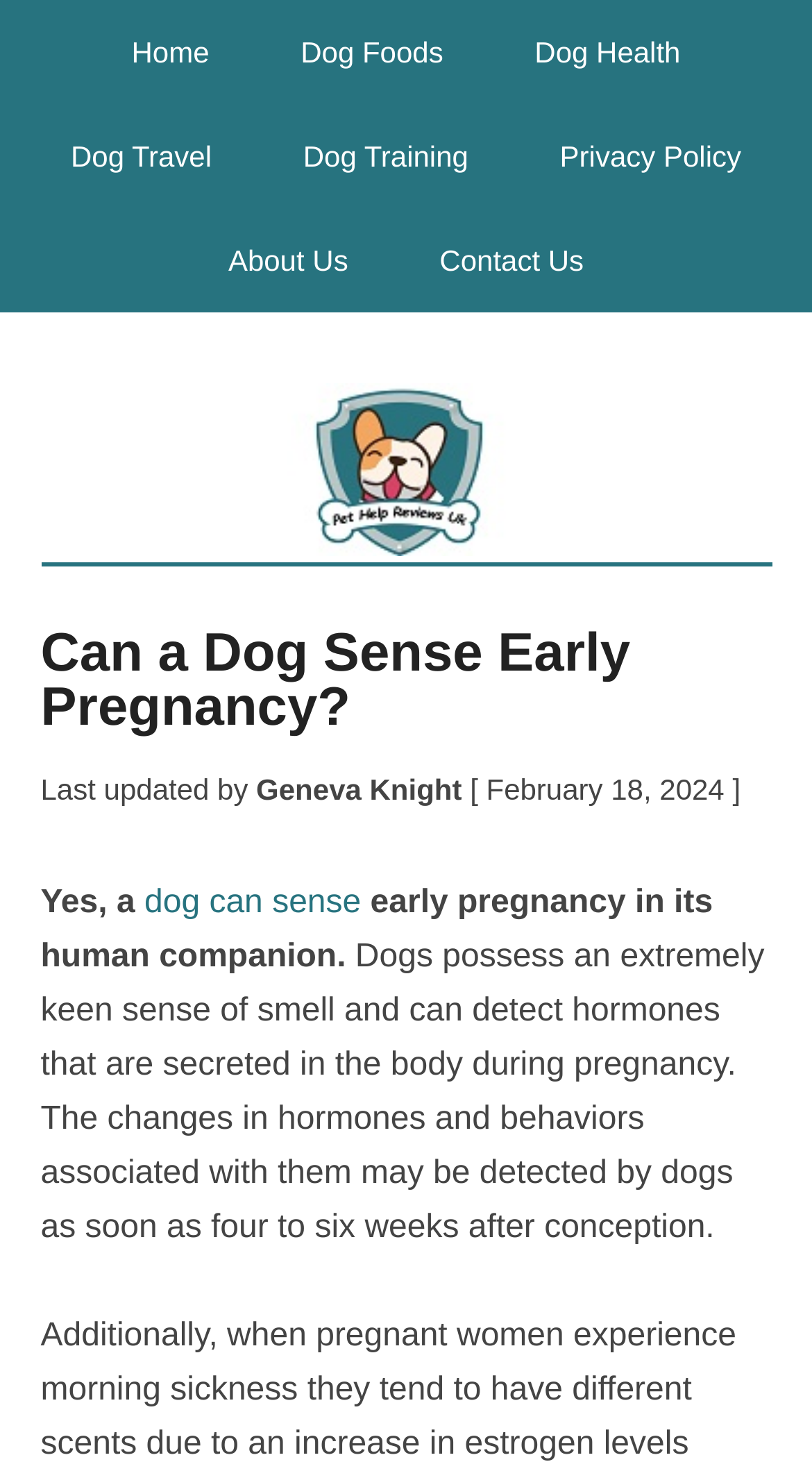Answer the question in one word or a short phrase:
What is the topic of the article?

Can a dog sense early pregnancy?